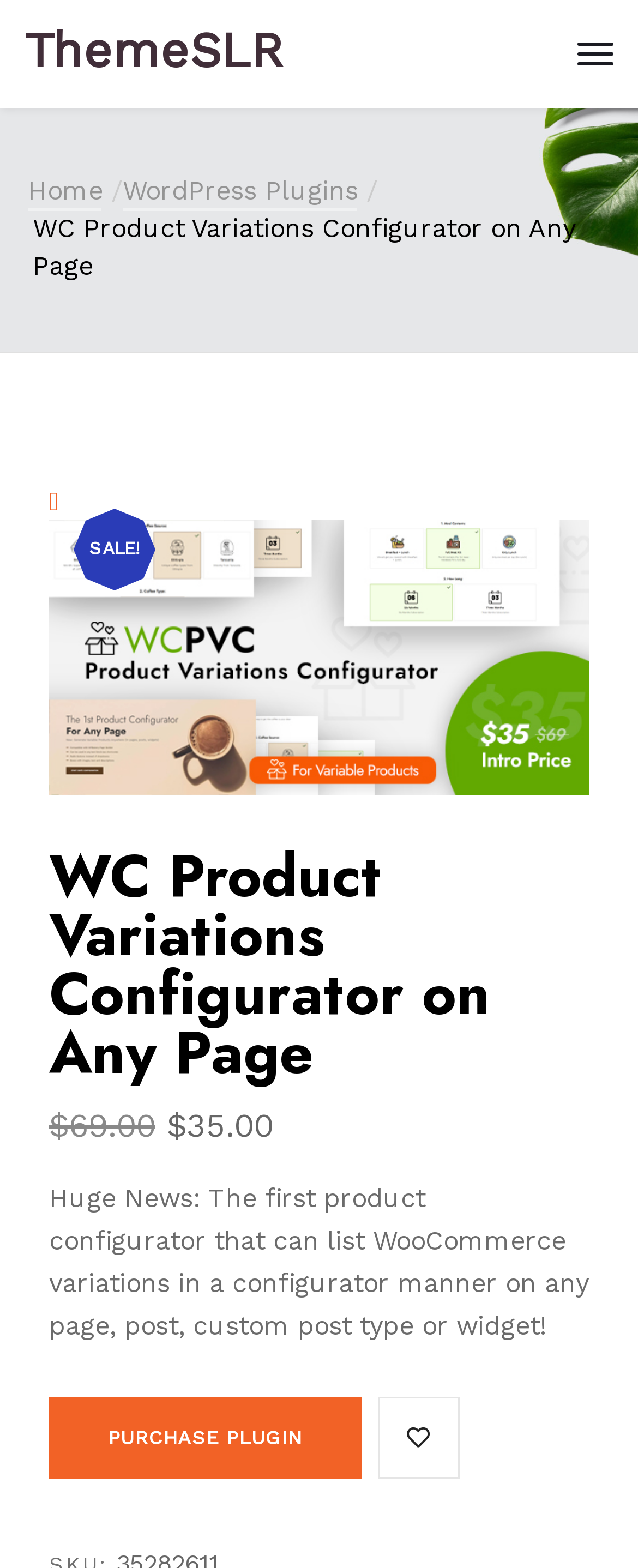Determine the bounding box coordinates of the UI element described below. Use the format (top-left x, top-left y, bottom-right x, bottom-right y) with floating point numbers between 0 and 1: Add to wishlist

[0.591, 0.891, 0.719, 0.943]